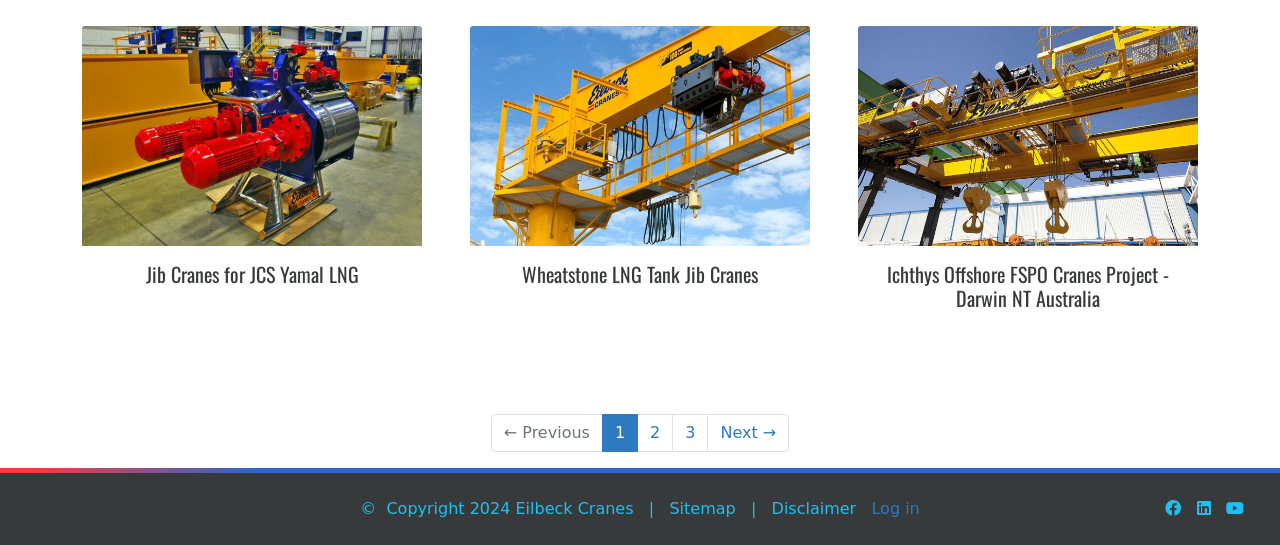Locate the bounding box coordinates of the clickable element to fulfill the following instruction: "View Jib Cranes for JCS Yamal LNG project". Provide the coordinates as four float numbers between 0 and 1 in the format [left, top, right, bottom].

[0.064, 0.047, 0.33, 0.614]